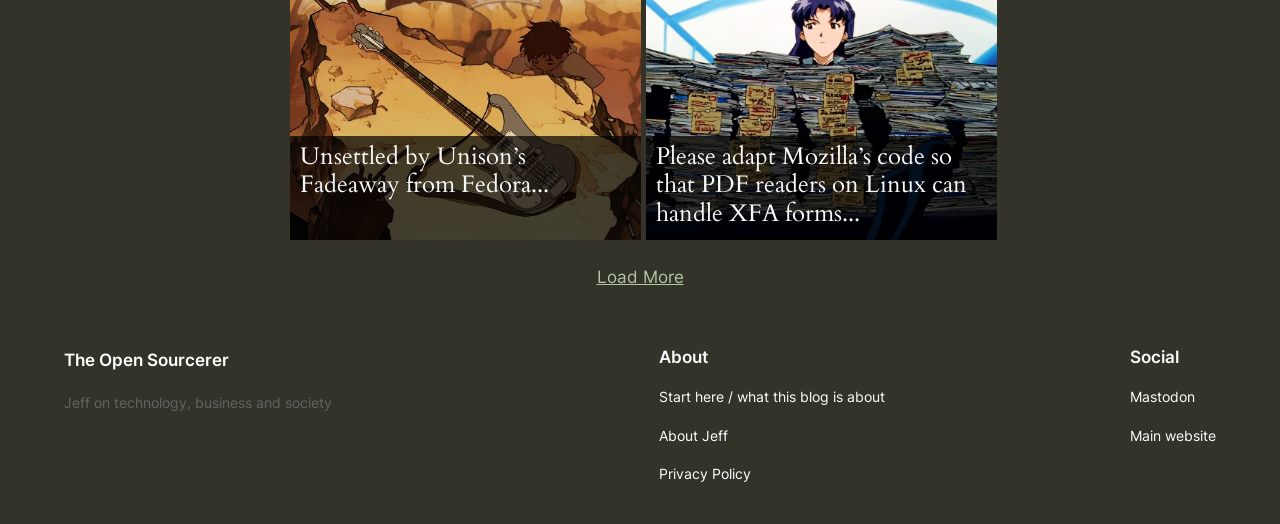Give a concise answer of one word or phrase to the question: 
What is the topic of the heading at coordinates [0.515, 0.662, 0.692, 0.701]?

About